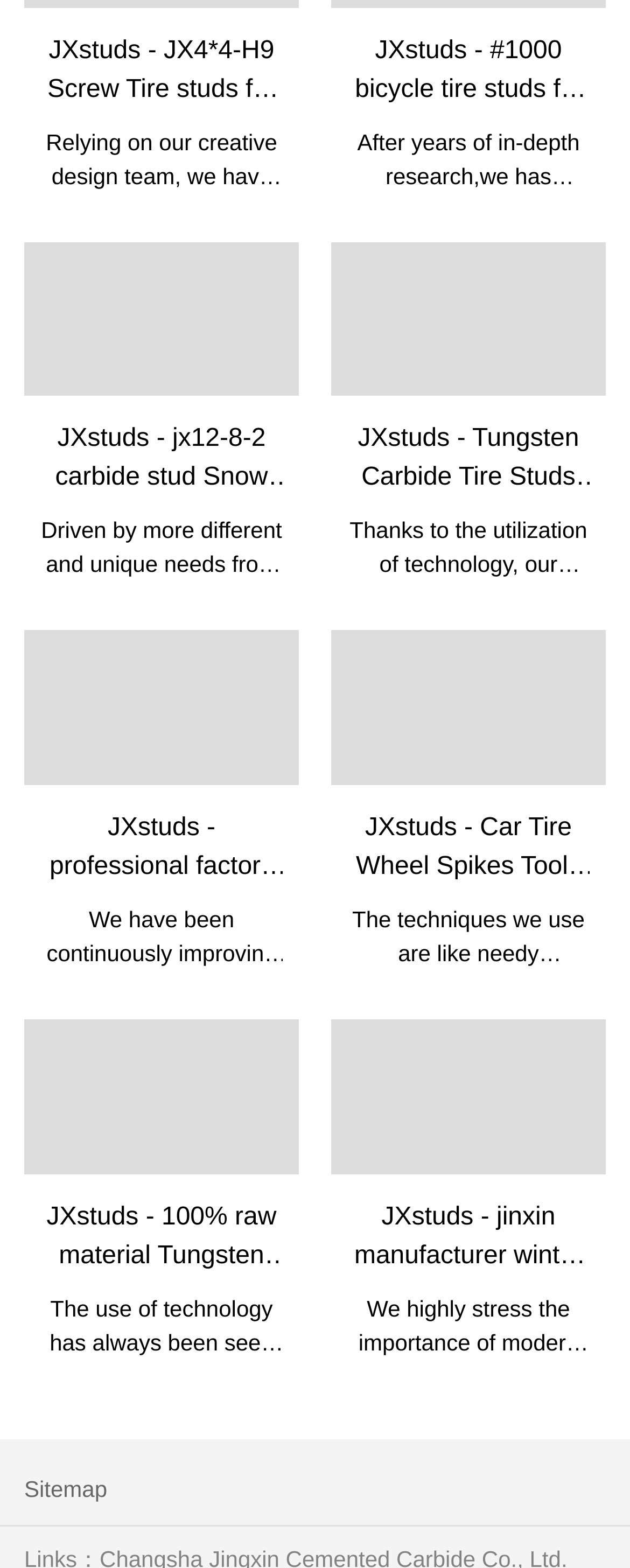Are there any products for motorcycles?
Carefully analyze the image and provide a thorough answer to the question.

The first link 'JXstuds - JX4*4-H9 Screw Tire studs for Fat Bike /Motorcycles tyre' mentions 'Motorcycles tyre', which suggests that there are products available for motorcycles.